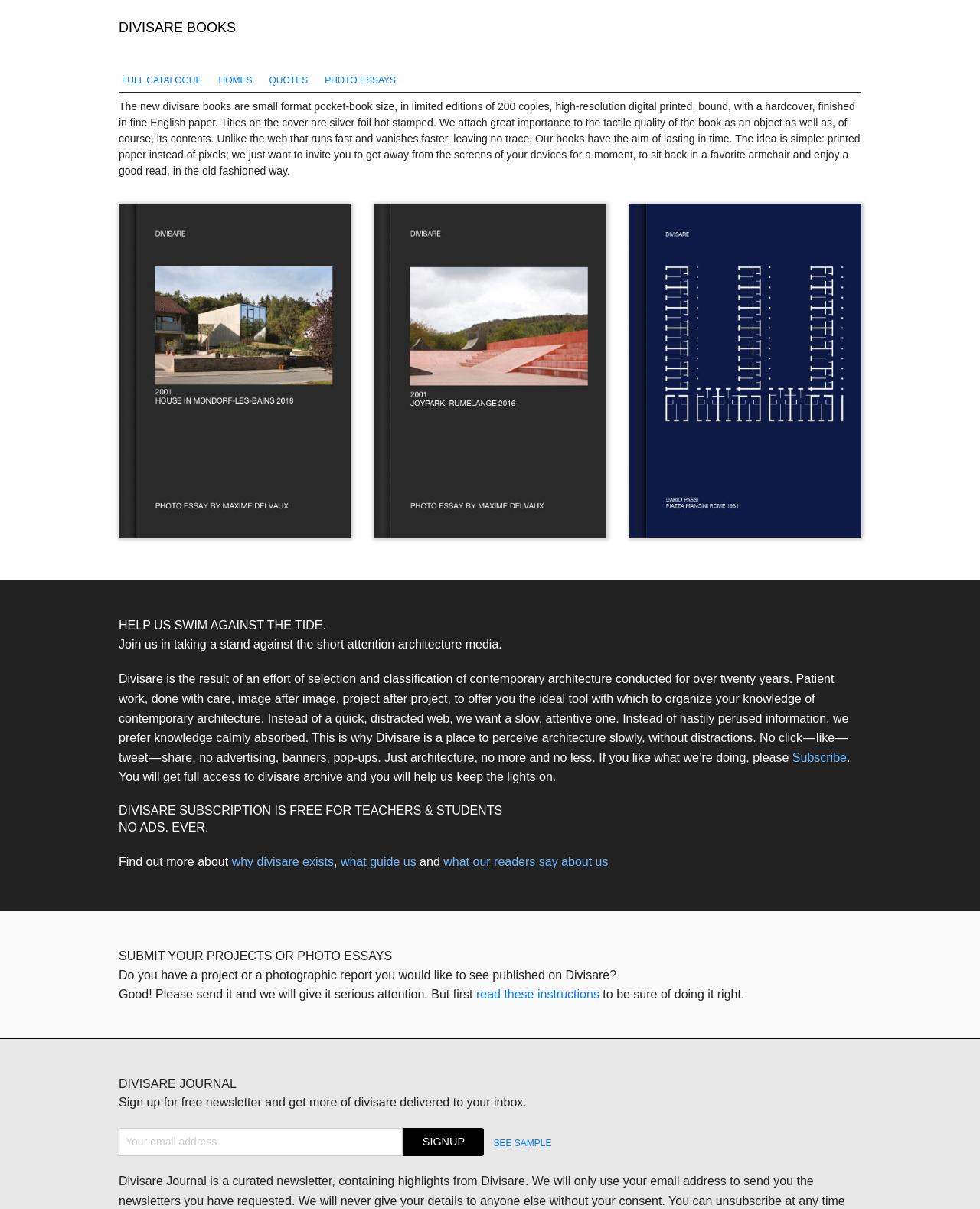Locate the bounding box of the UI element defined by this description: "name="signup" value="Signup"". The coordinates should be given as four float numbers between 0 and 1, formatted as [left, top, right, bottom].

[0.411, 0.933, 0.494, 0.956]